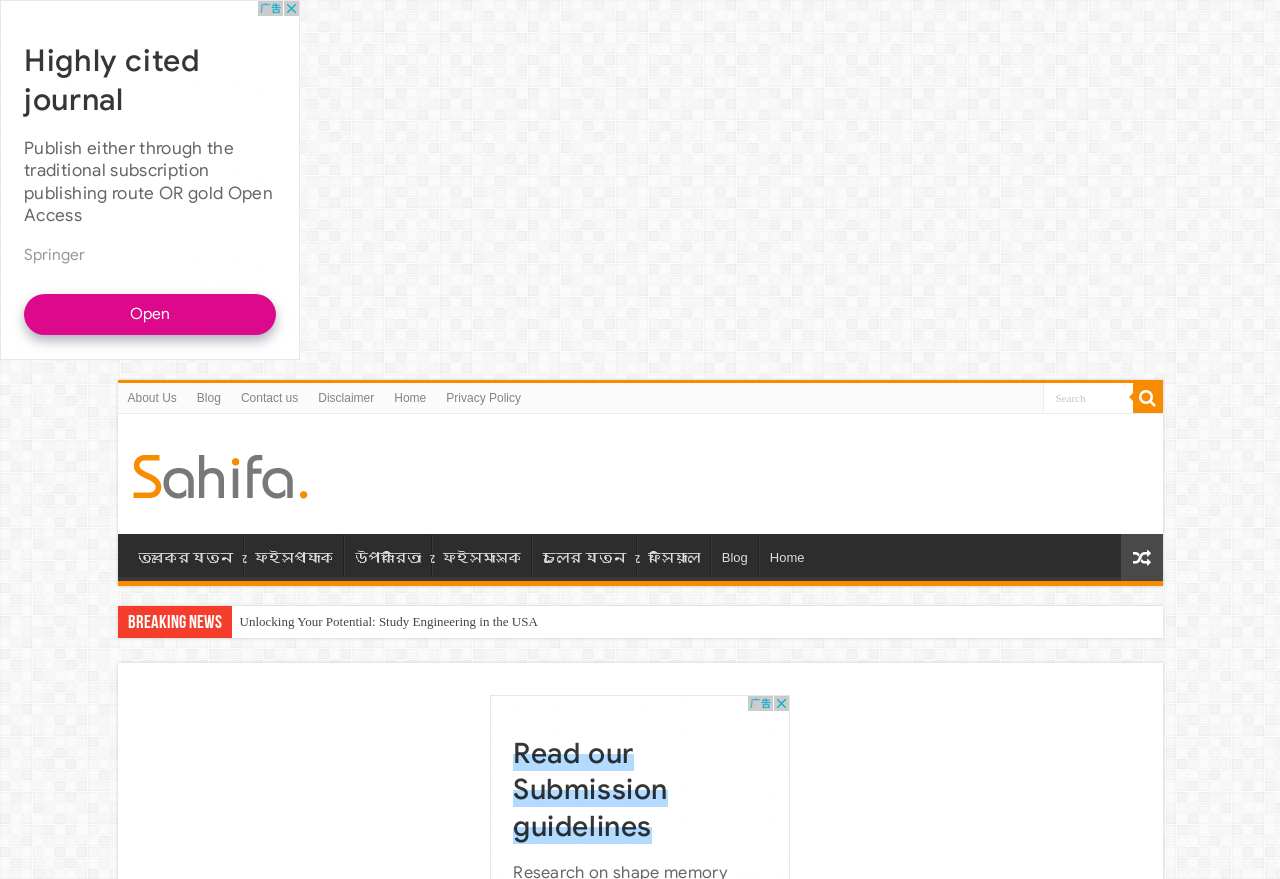Identify the bounding box coordinates of the clickable region to carry out the given instruction: "Search for something".

[0.814, 0.436, 0.885, 0.469]